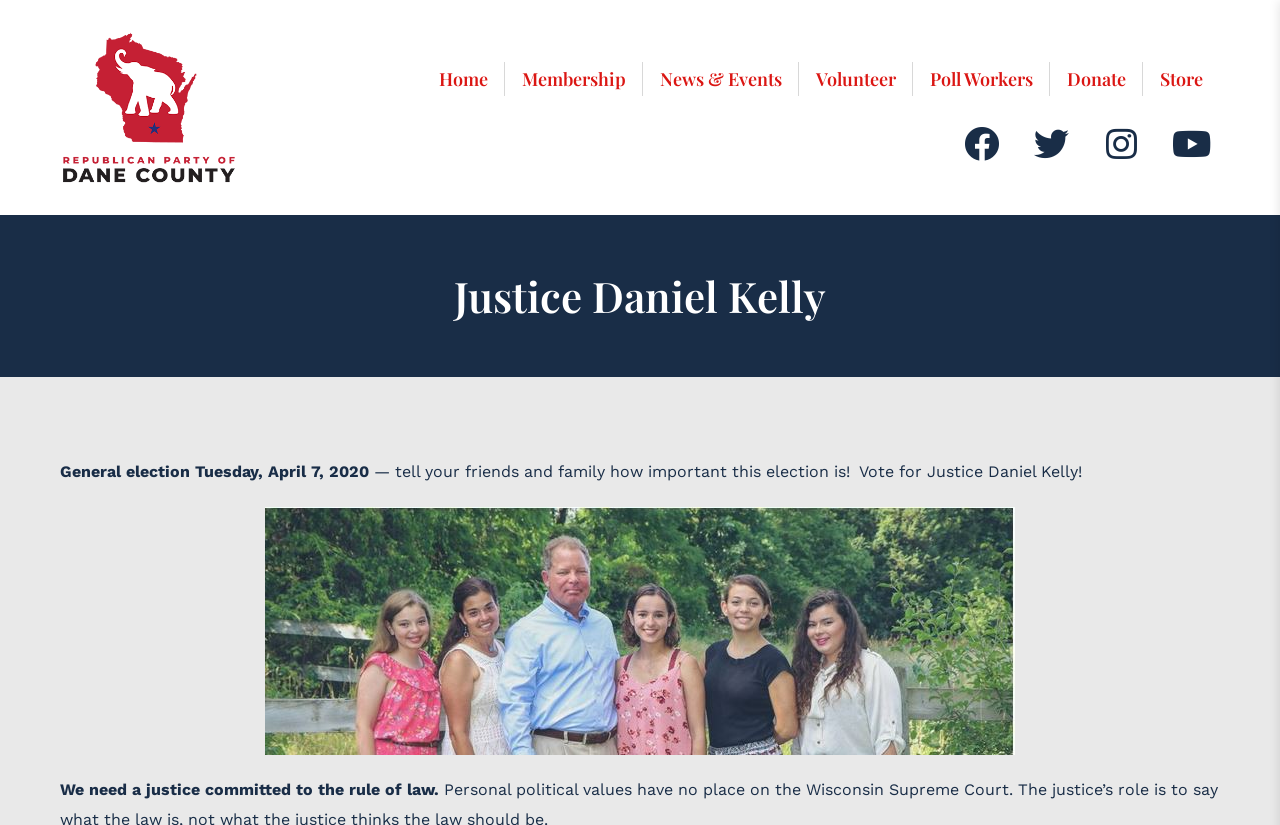Provide the bounding box coordinates of the HTML element this sentence describes: "Poll Workers".

[0.727, 0.052, 0.807, 0.14]